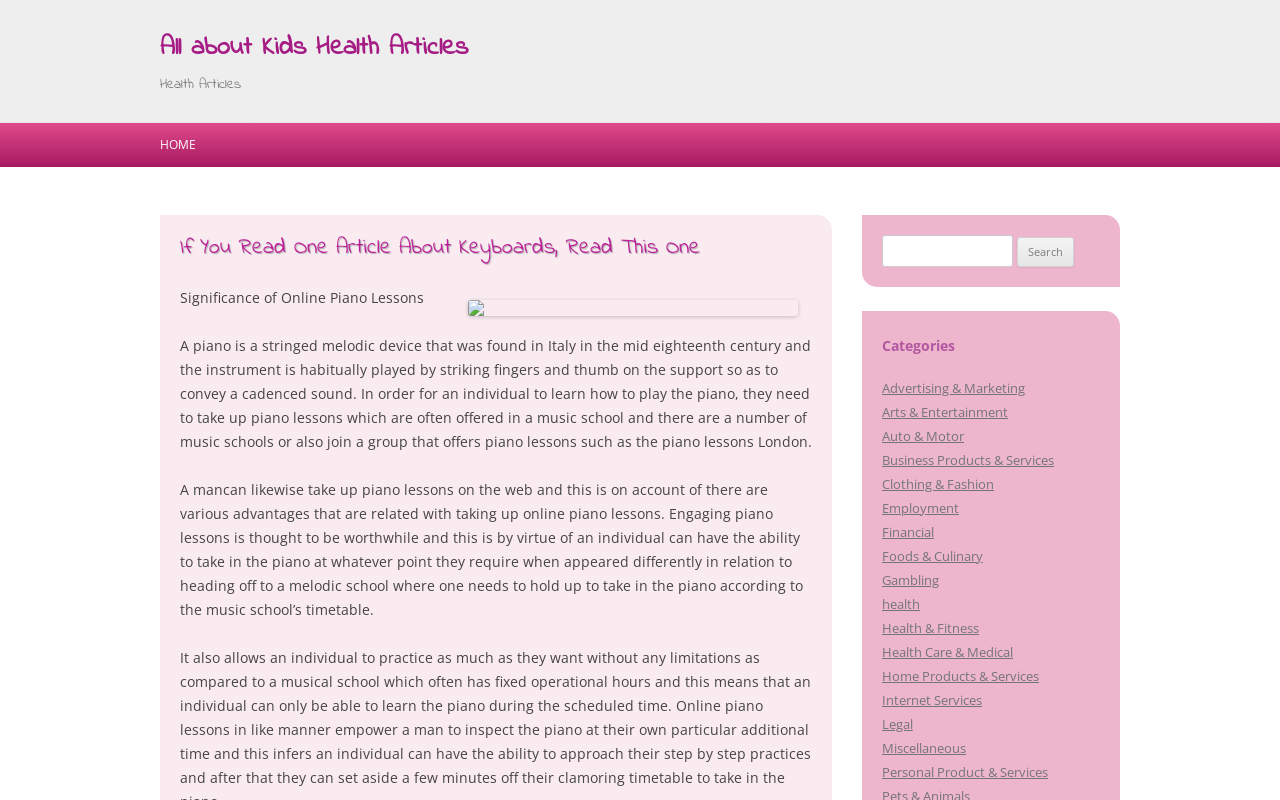Extract the bounding box of the UI element described as: "Arts & Entertainment".

[0.689, 0.503, 0.788, 0.526]